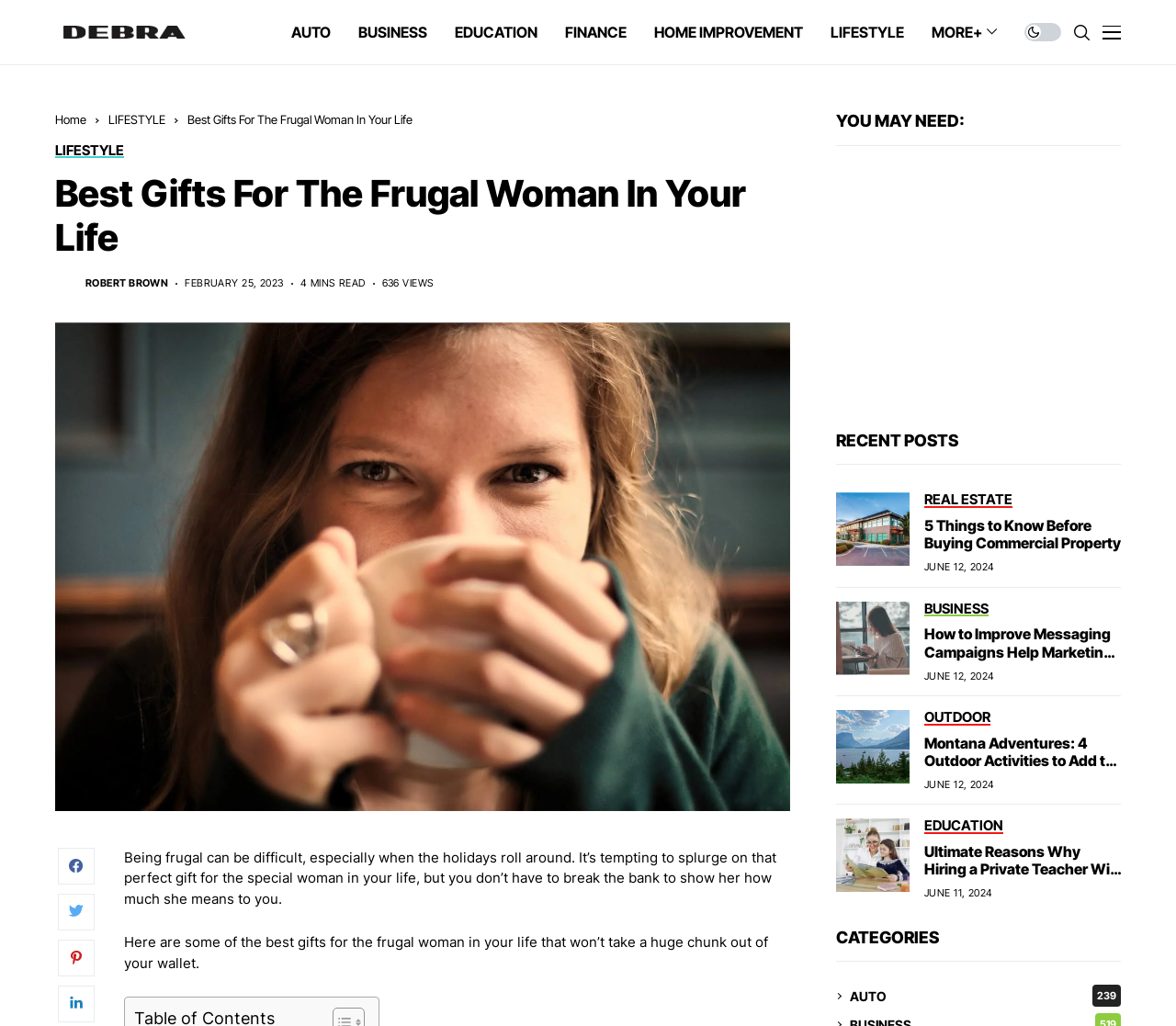Show the bounding box coordinates of the element that should be clicked to complete the task: "Click on the 'REAL ESTATE' category".

[0.786, 0.48, 0.861, 0.495]